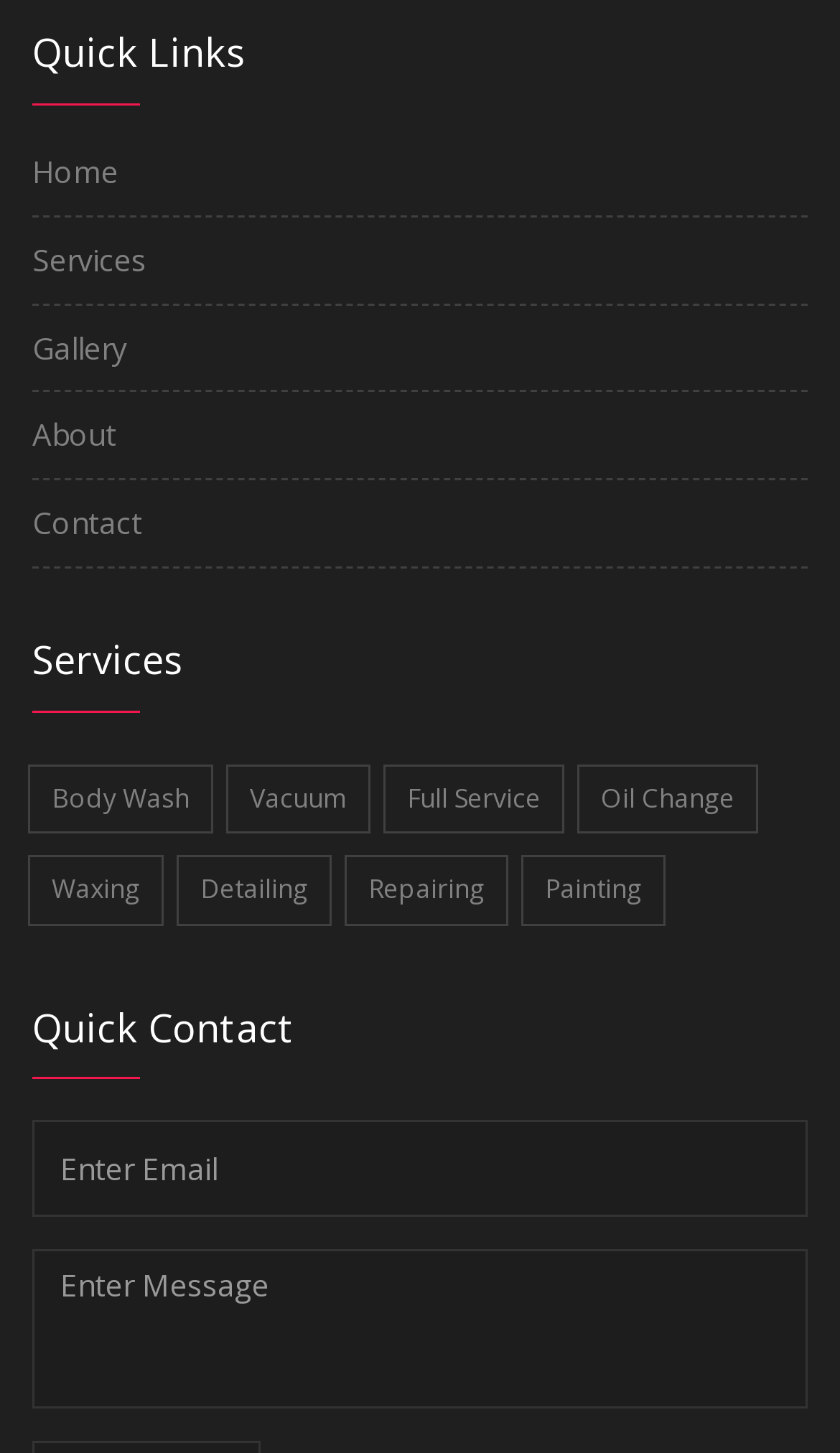Give a concise answer using only one word or phrase for this question:
How many headings are present on the webpage?

3